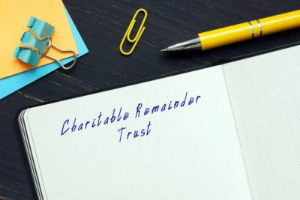Carefully examine the image and provide an in-depth answer to the question: What color is the paperclip?

The paperclip is one of the colorful office supplies surrounding the notebook, and its color can be identified as yellow by observing the image.